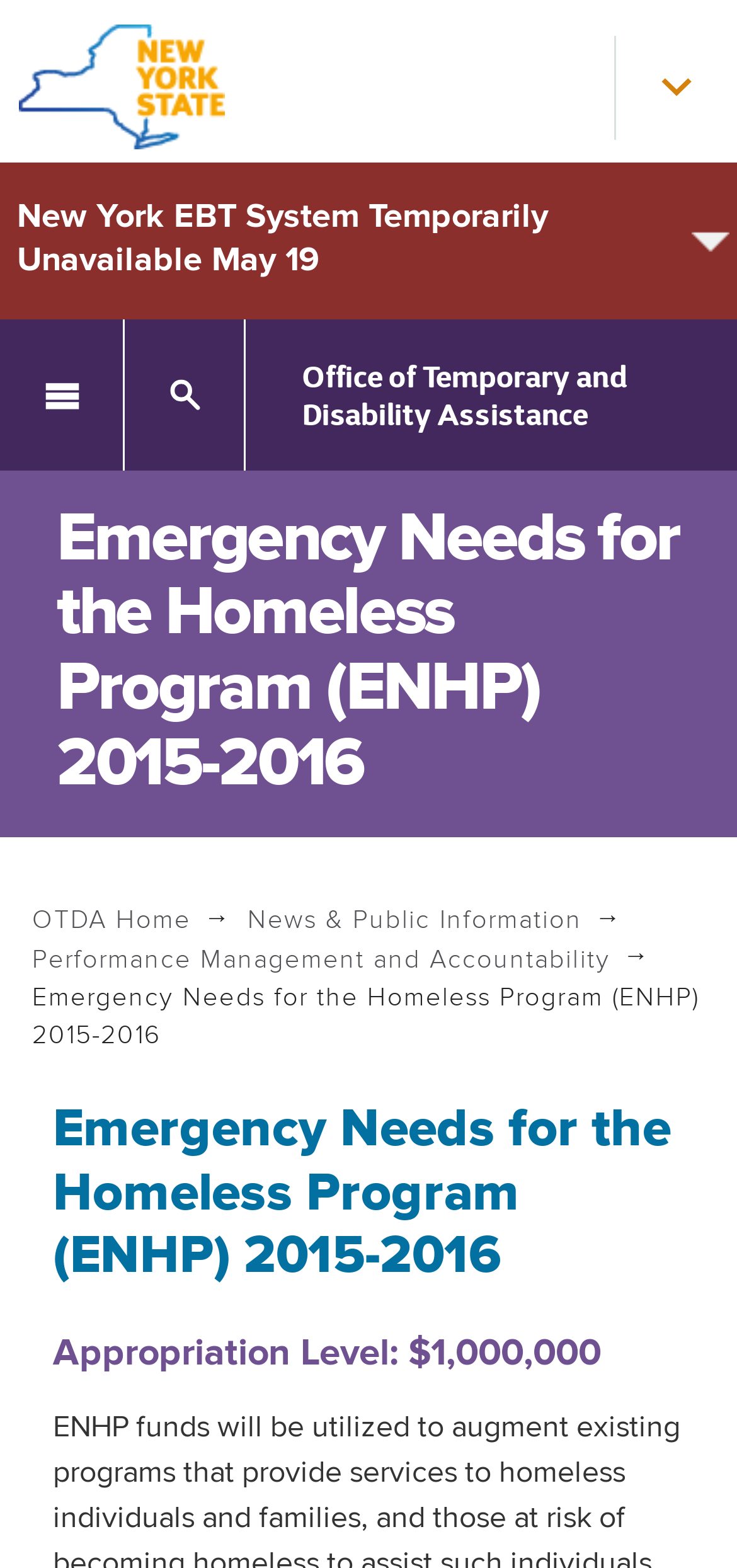Specify the bounding box coordinates of the element's area that should be clicked to execute the given instruction: "Go to New York State Home". The coordinates should be four float numbers between 0 and 1, i.e., [left, top, right, bottom].

[0.026, 0.016, 0.974, 0.1]